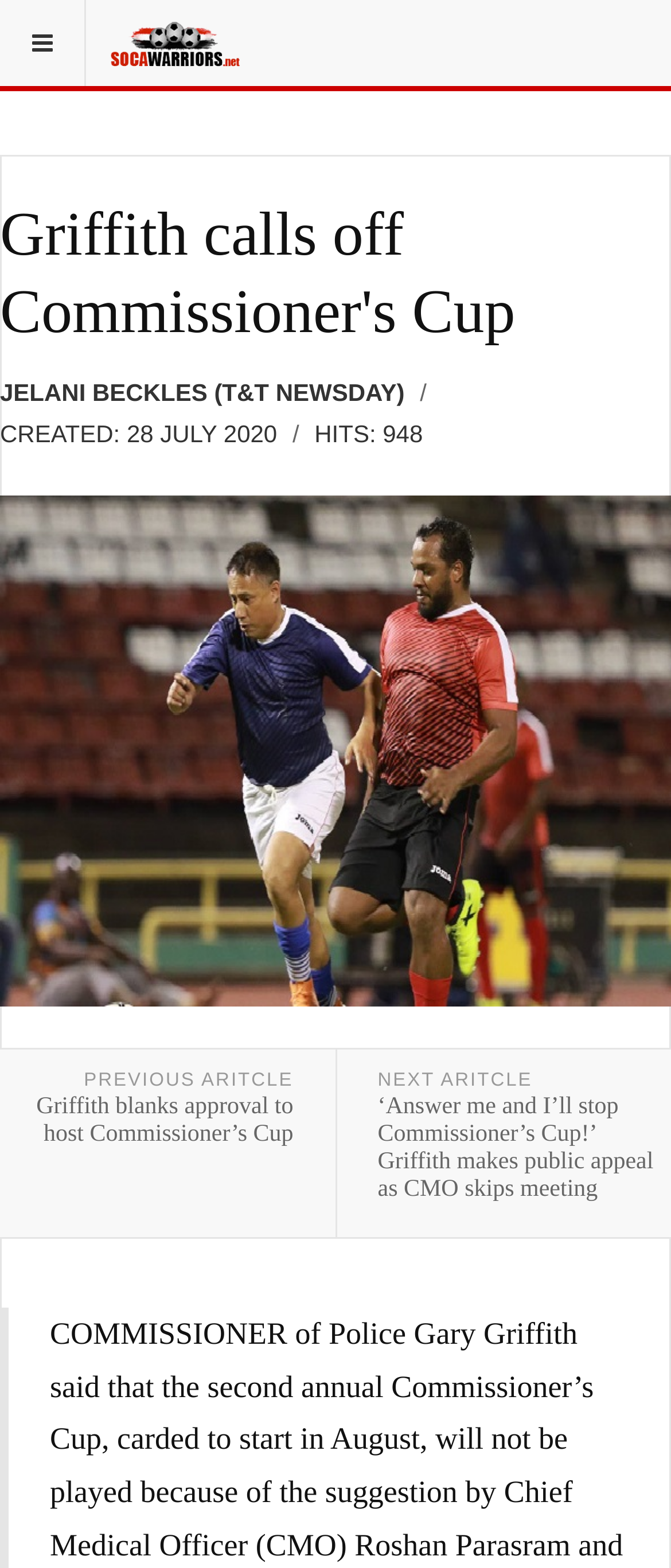What is the name of the website?
Answer the question with detailed information derived from the image.

I determined the answer by looking at the link element with the text 'Soca Warriors Online' and an image with the same name, which suggests that it is the name of the website.